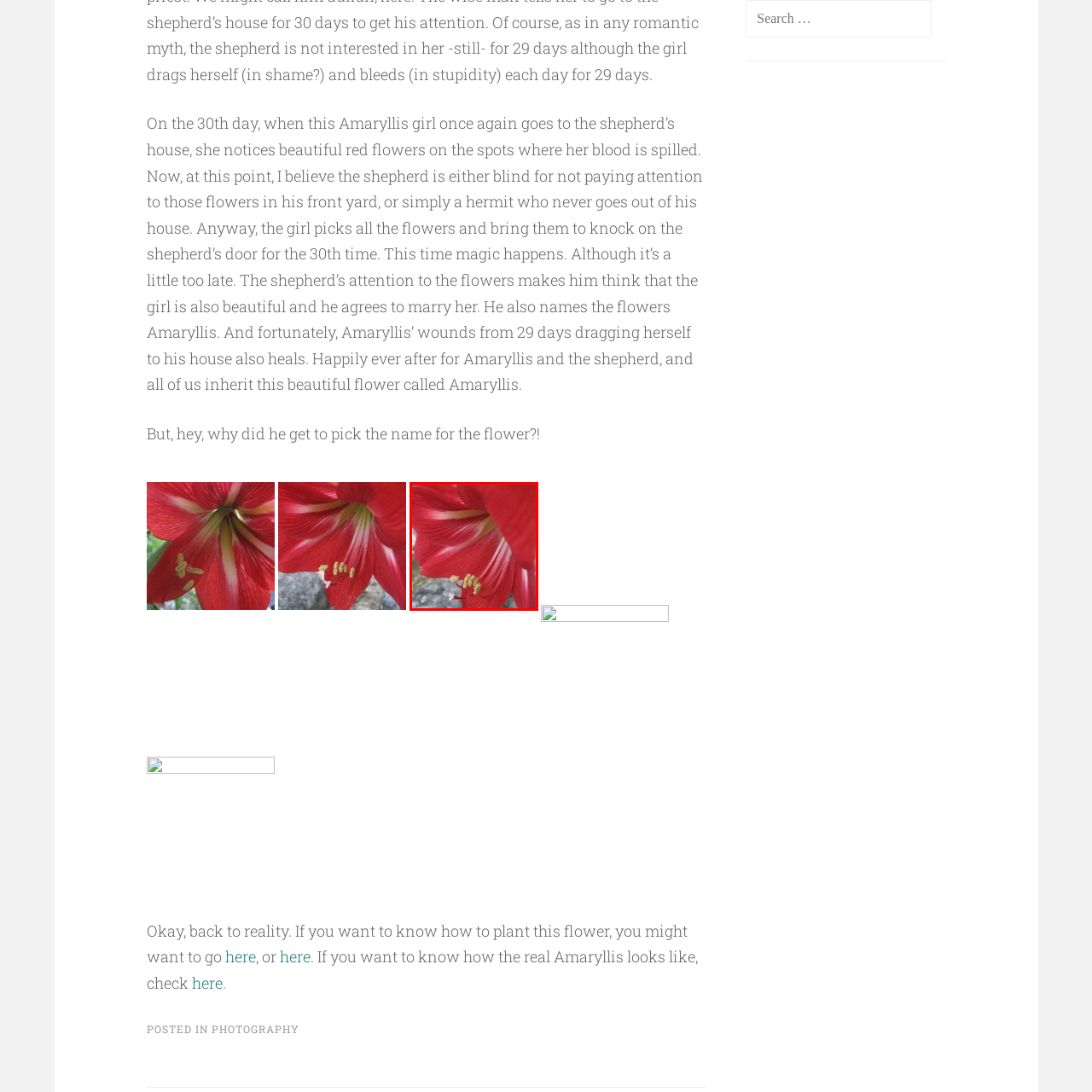What does the Amaryllis flower symbolize? Check the image surrounded by the red bounding box and reply with a single word or a short phrase.

Beauty and resilience